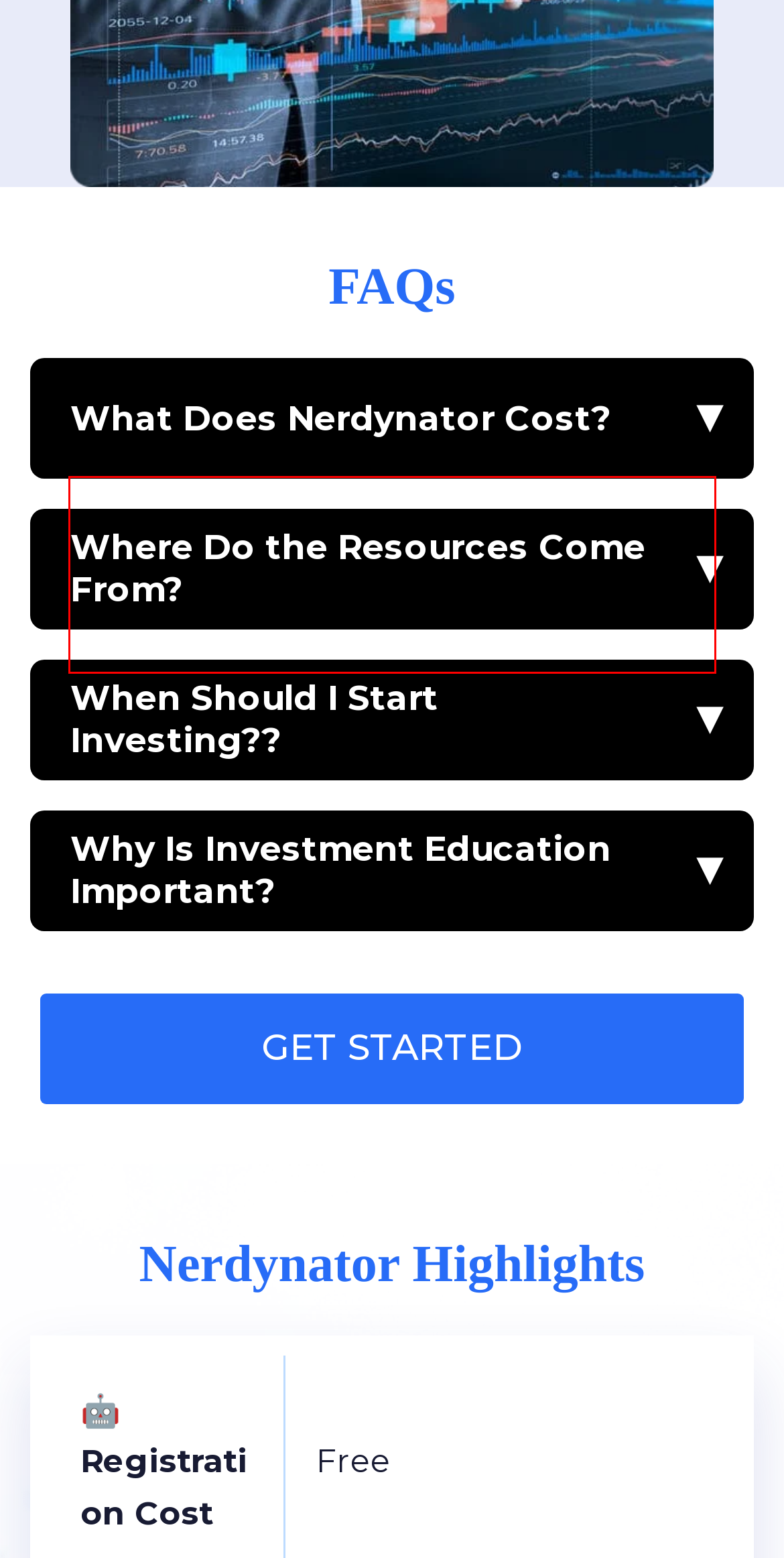Extract and provide the text found inside the red rectangle in the screenshot of the webpage.

Nothing. Signing up for an account with Nerdynator is completely free. We think people should have simple and easy access to high-quality information.